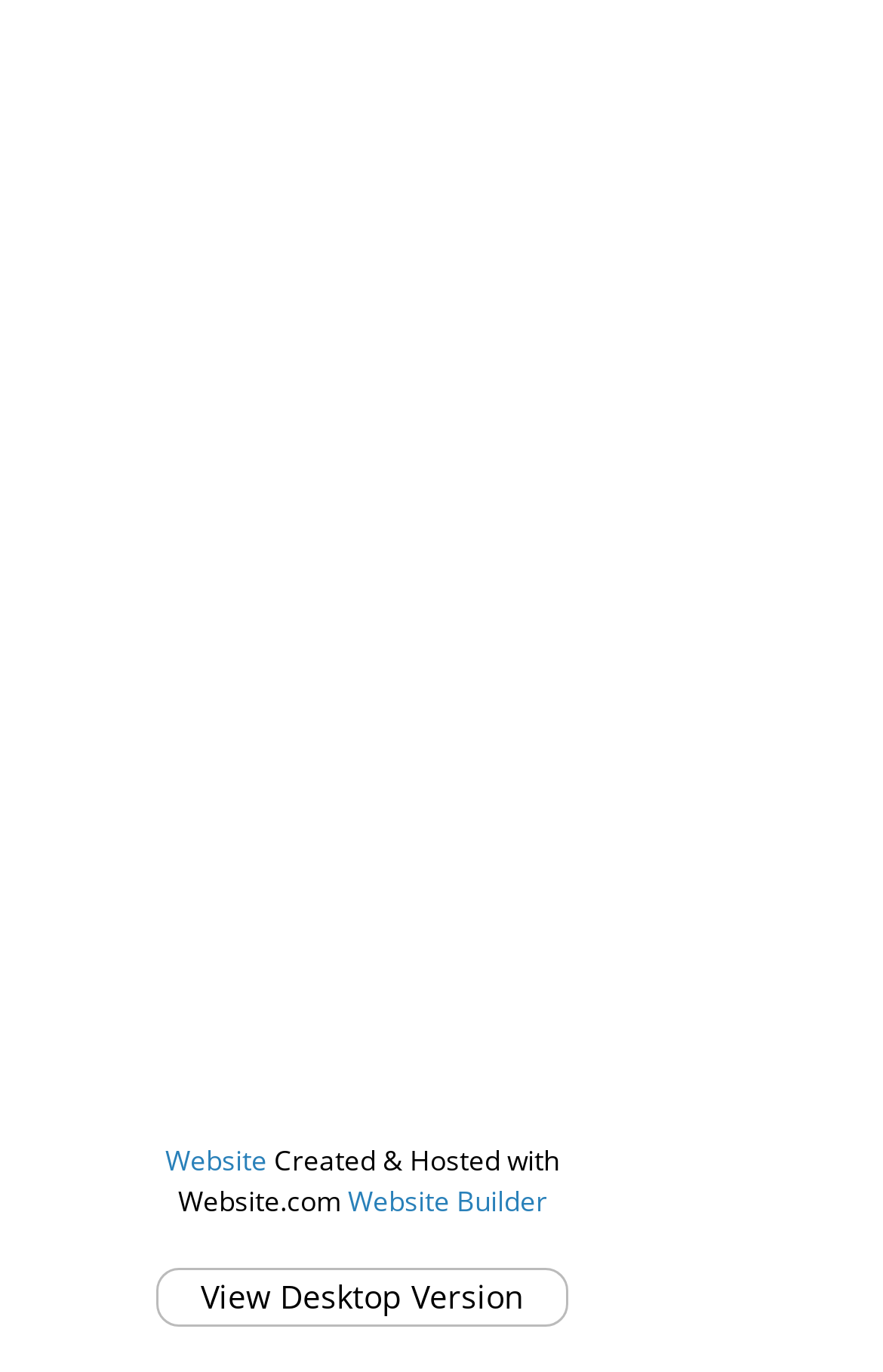Determine the bounding box coordinates (top-left x, top-left y, bottom-right x, bottom-right y) of the UI element described in the following text: umi-umd-3251.pdf (719.32 KB)

None